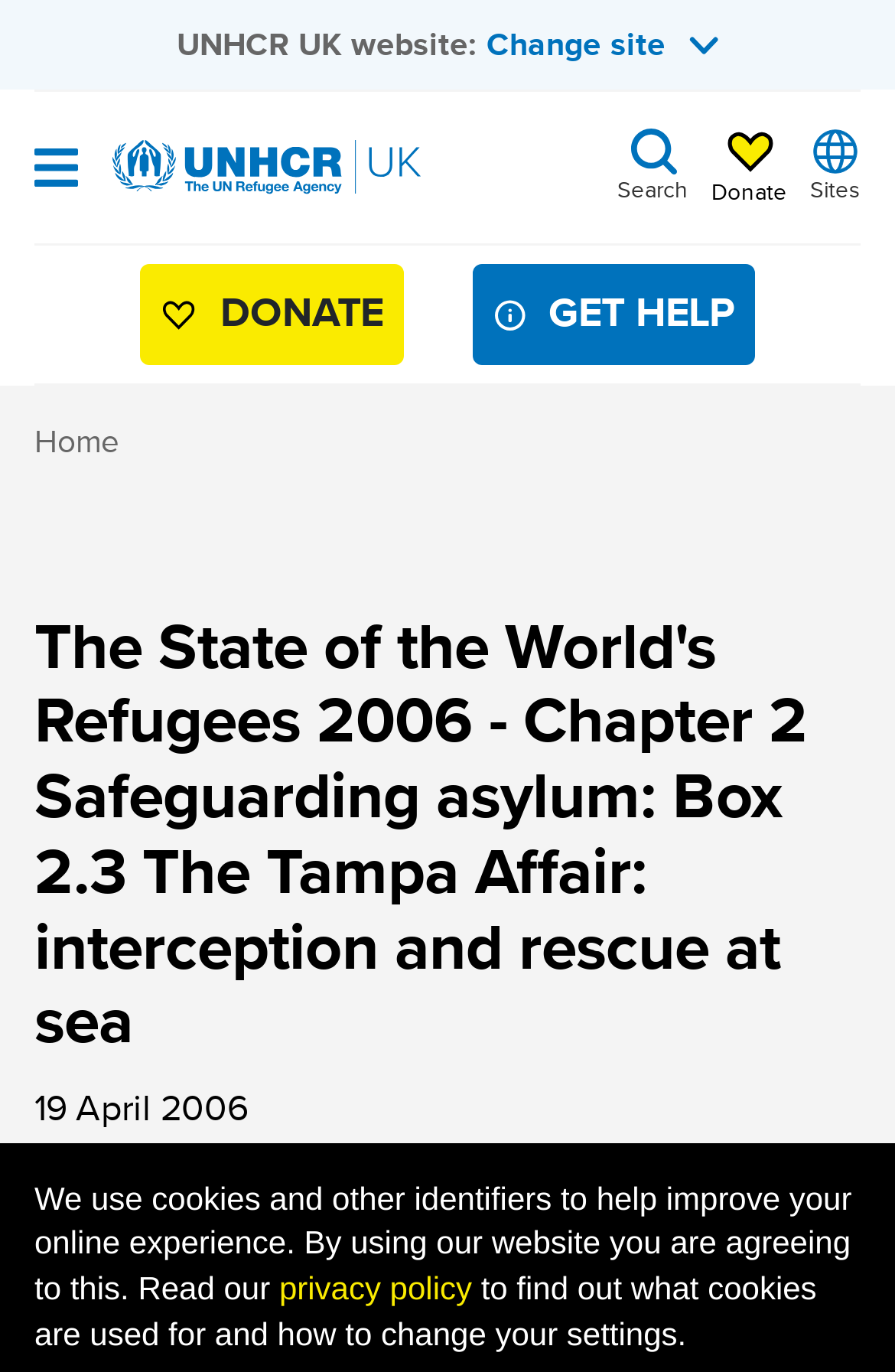Determine the bounding box coordinates of the clickable area required to perform the following instruction: "Donate to UNHCR UK". The coordinates should be represented as four float numbers between 0 and 1: [left, top, right, bottom].

[0.795, 0.097, 0.879, 0.151]